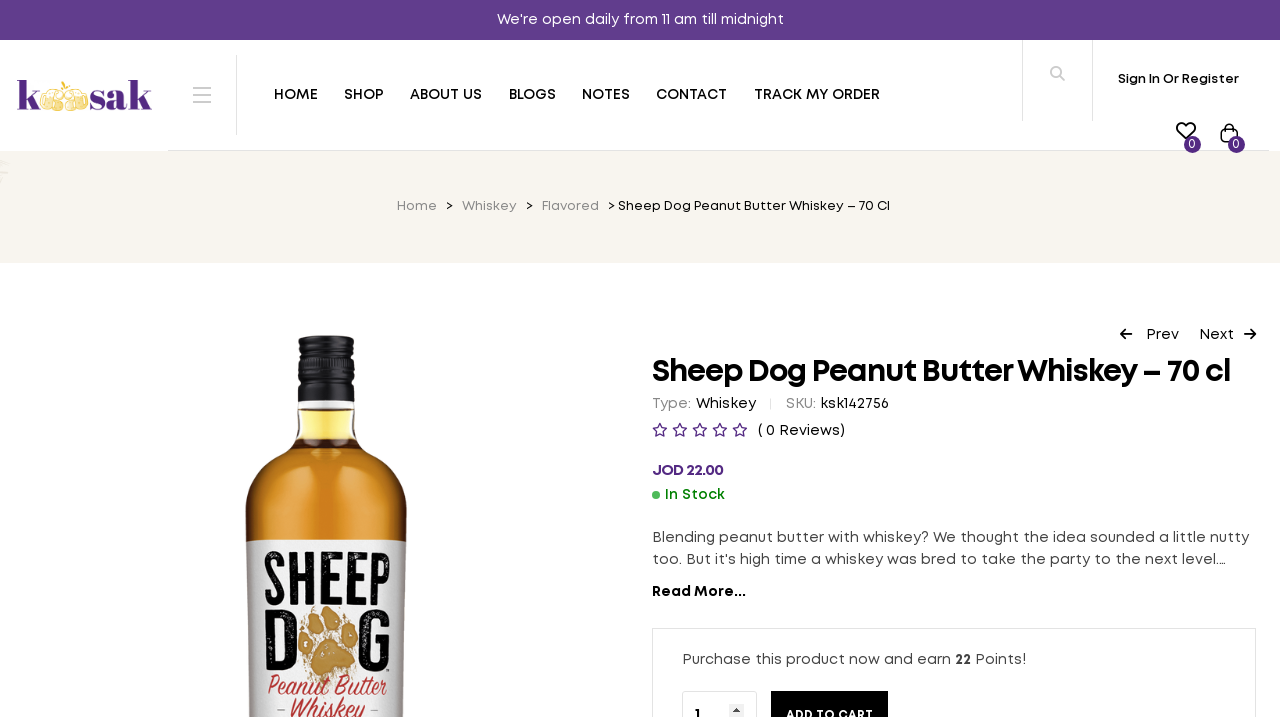Identify and extract the main heading of the webpage.

Sheep Dog Peanut Butter Whiskey – 70 cl